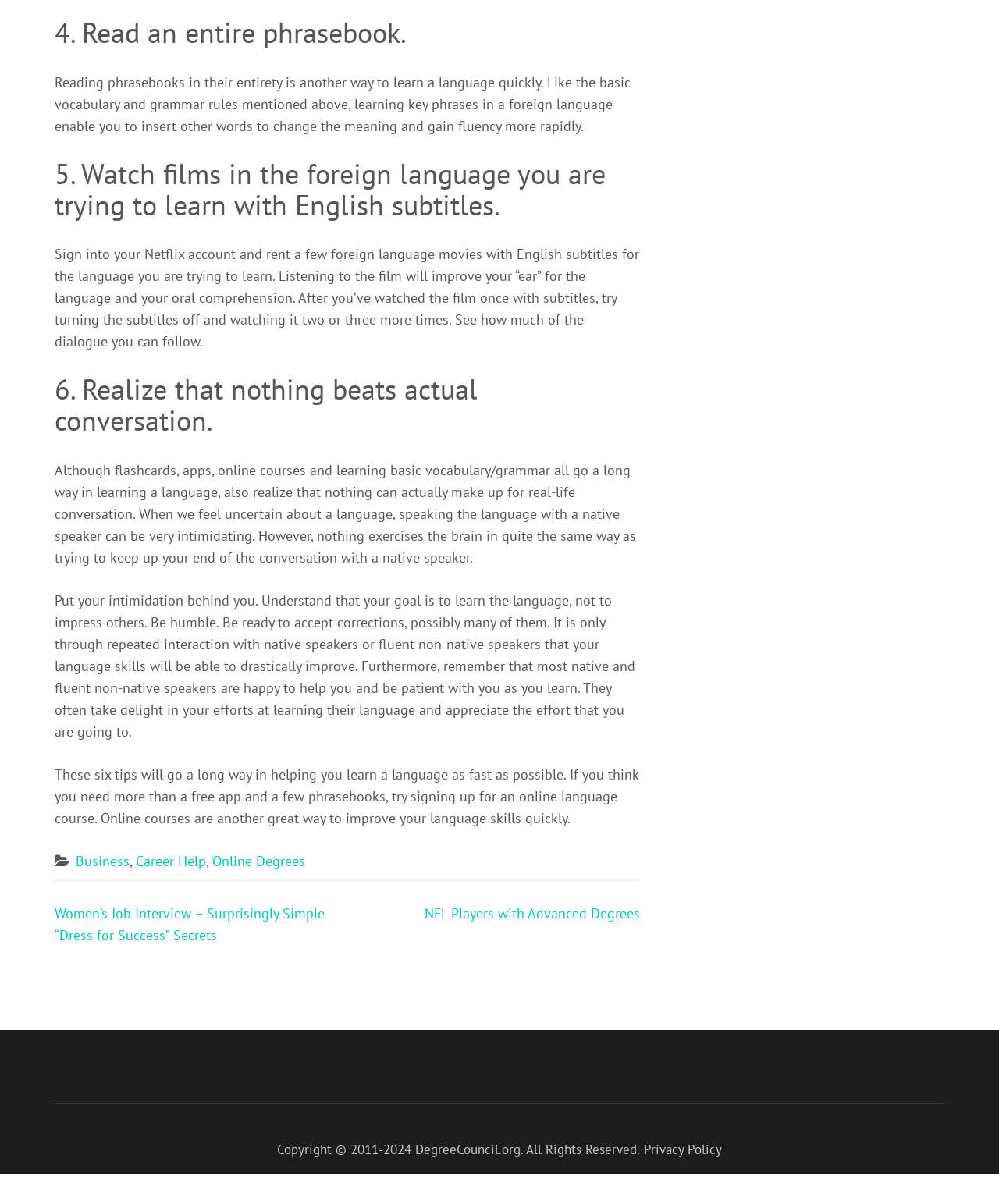Given the description Business, predict the bounding box coordinates of the UI element. Ensure the coordinates are in the format (top-left x, top-left y, bottom-right x, bottom-right y) and all values are between 0 and 1.

[0.076, 0.708, 0.13, 0.723]